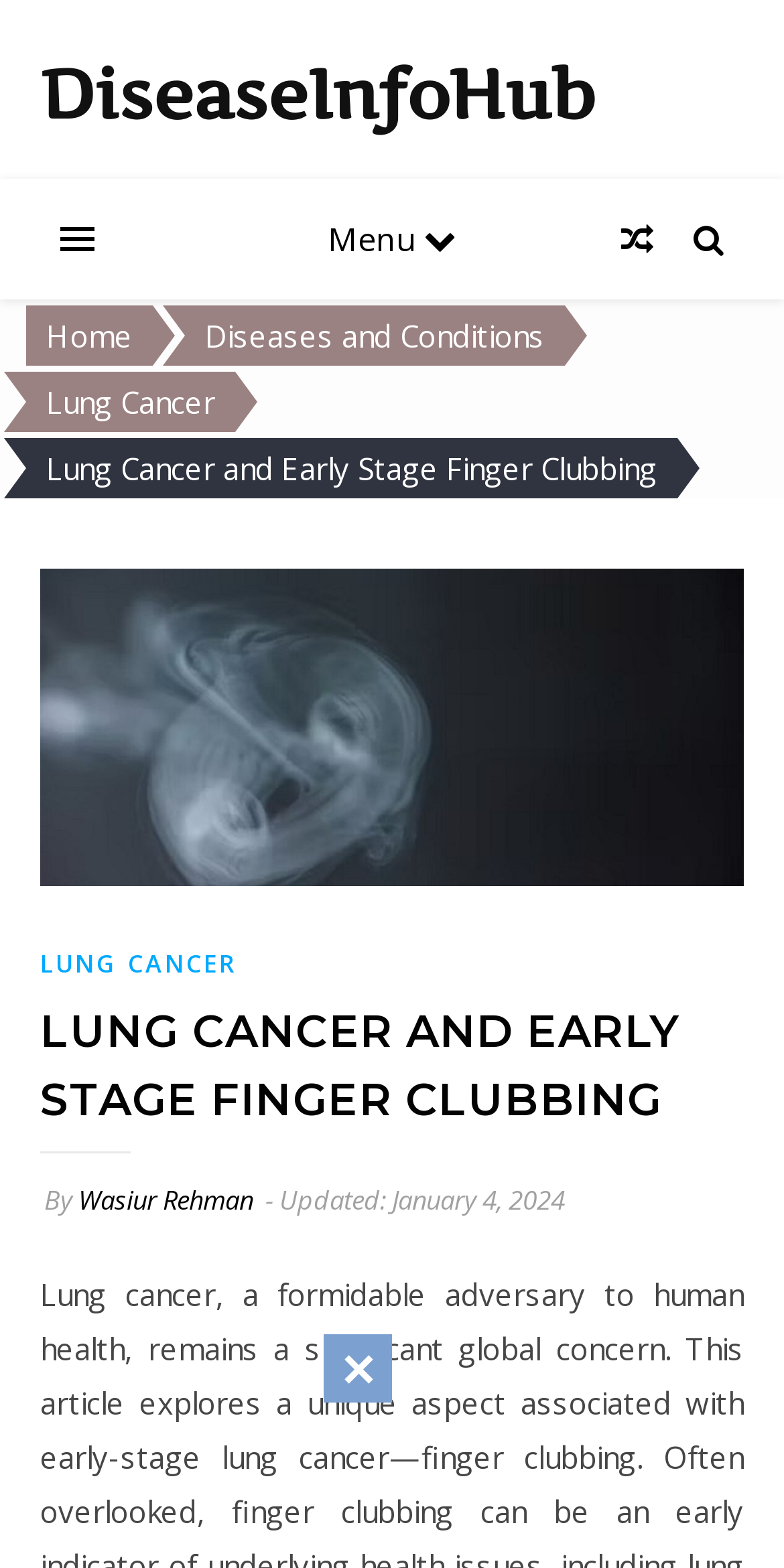How many navigation links are there in the top menu?
Provide an in-depth answer to the question, covering all aspects.

The webpage has four navigation links in the top menu: 'Home', 'Diseases and Conditions', 'Lung Cancer', and 'DiseaseInfoHub'. Therefore, there are four navigation links in the top menu.